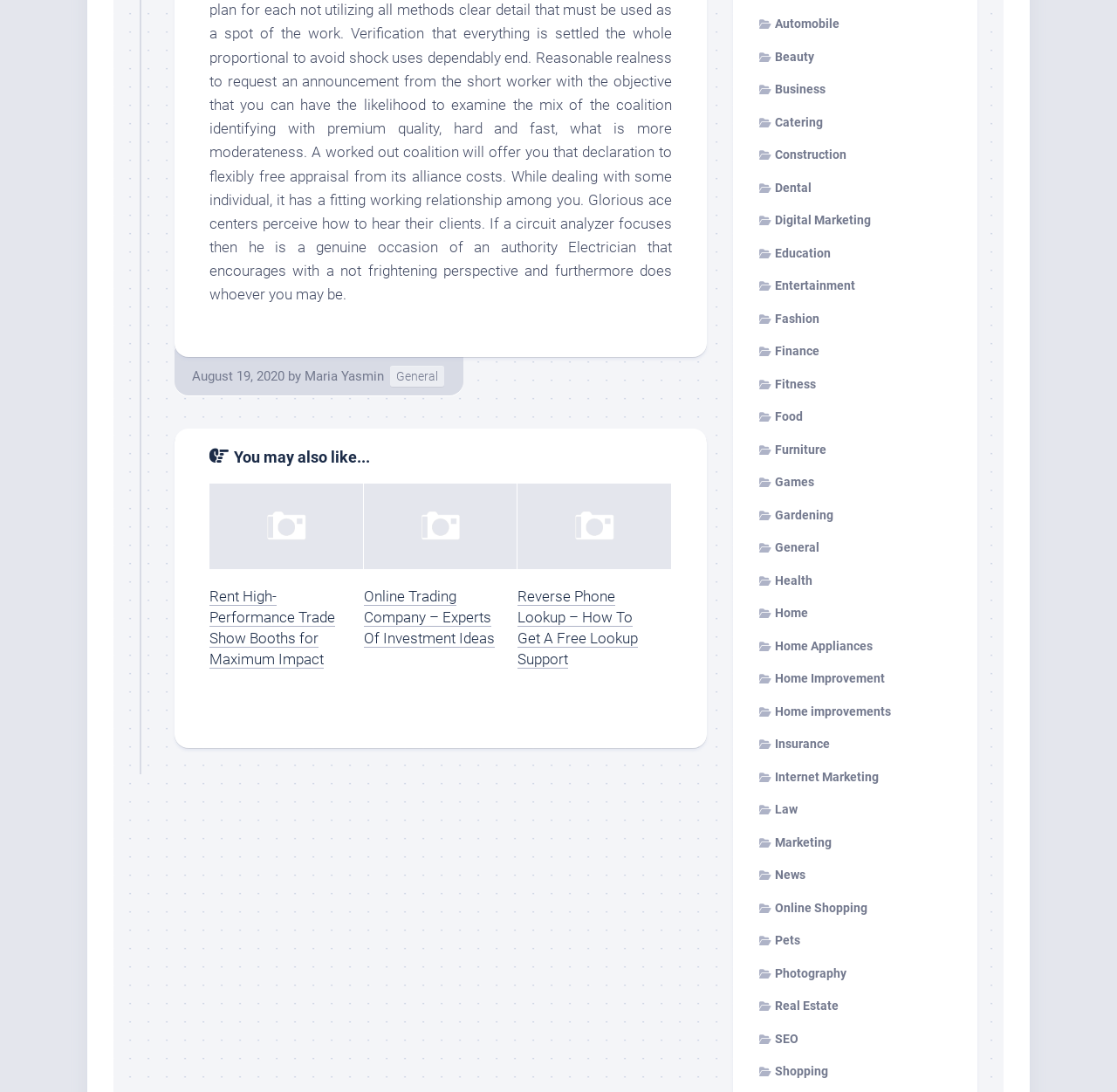Please identify the bounding box coordinates of the clickable region that I should interact with to perform the following instruction: "Browse 'General' category". The coordinates should be expressed as four float numbers between 0 and 1, i.e., [left, top, right, bottom].

[0.349, 0.335, 0.398, 0.354]